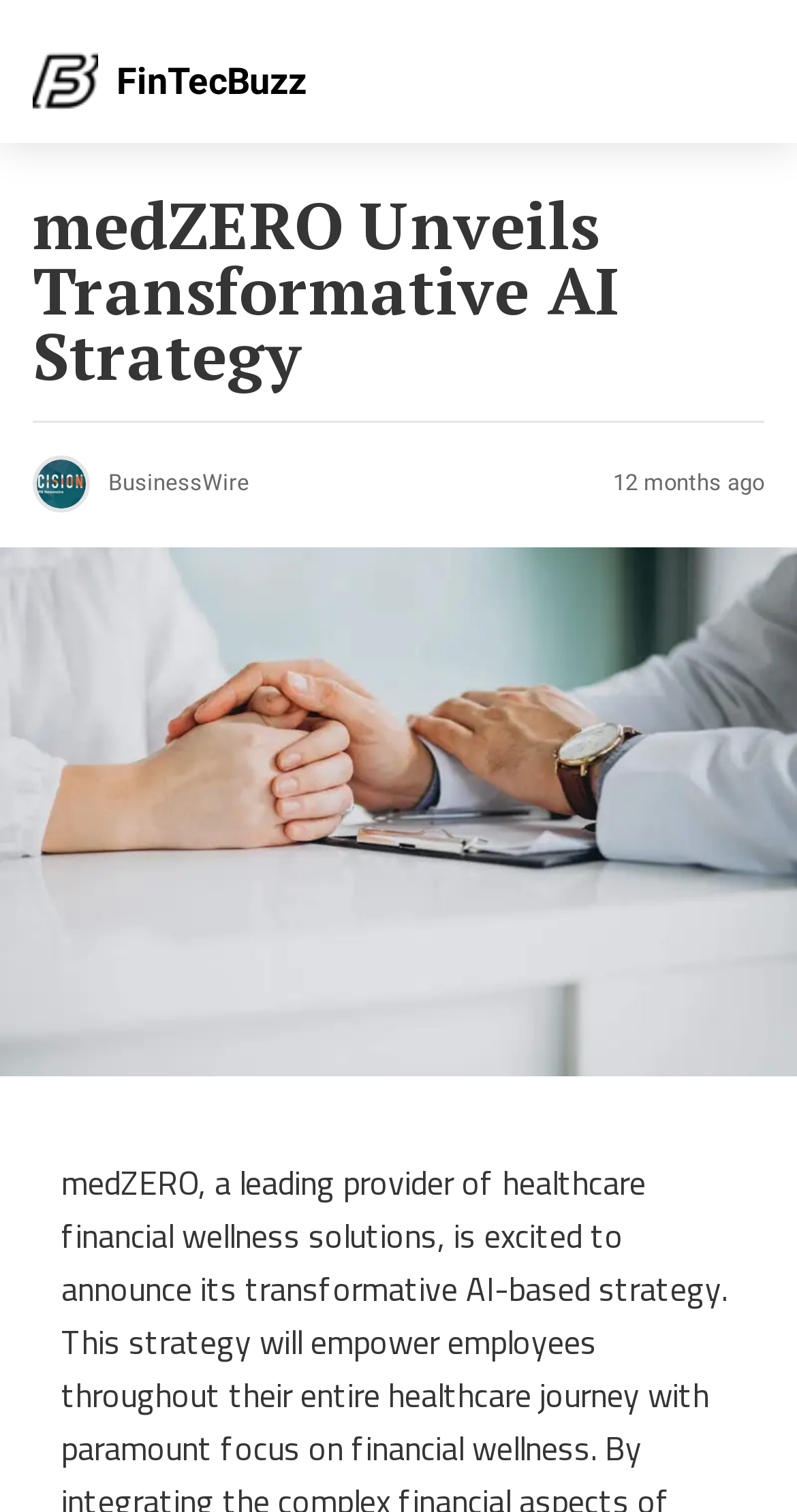Using the element description provided, determine the bounding box coordinates in the format (top-left x, top-left y, bottom-right x, bottom-right y). Ensure that all values are floating point numbers between 0 and 1. Element description: FinTecBuzz

[0.041, 0.042, 0.385, 0.068]